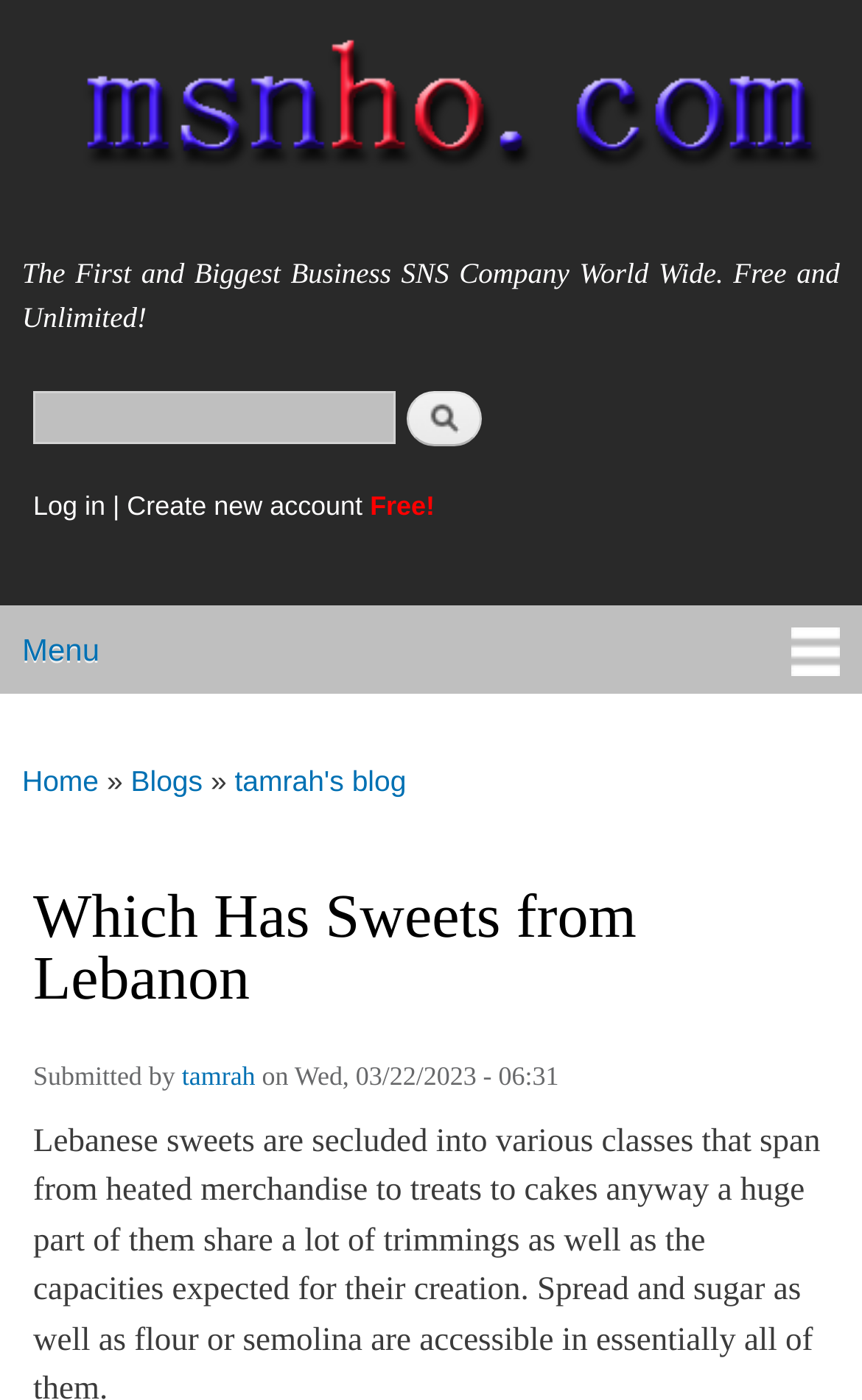Based on the element description: "Log in", identify the bounding box coordinates for this UI element. The coordinates must be four float numbers between 0 and 1, listed as [left, top, right, bottom].

[0.038, 0.351, 0.122, 0.373]